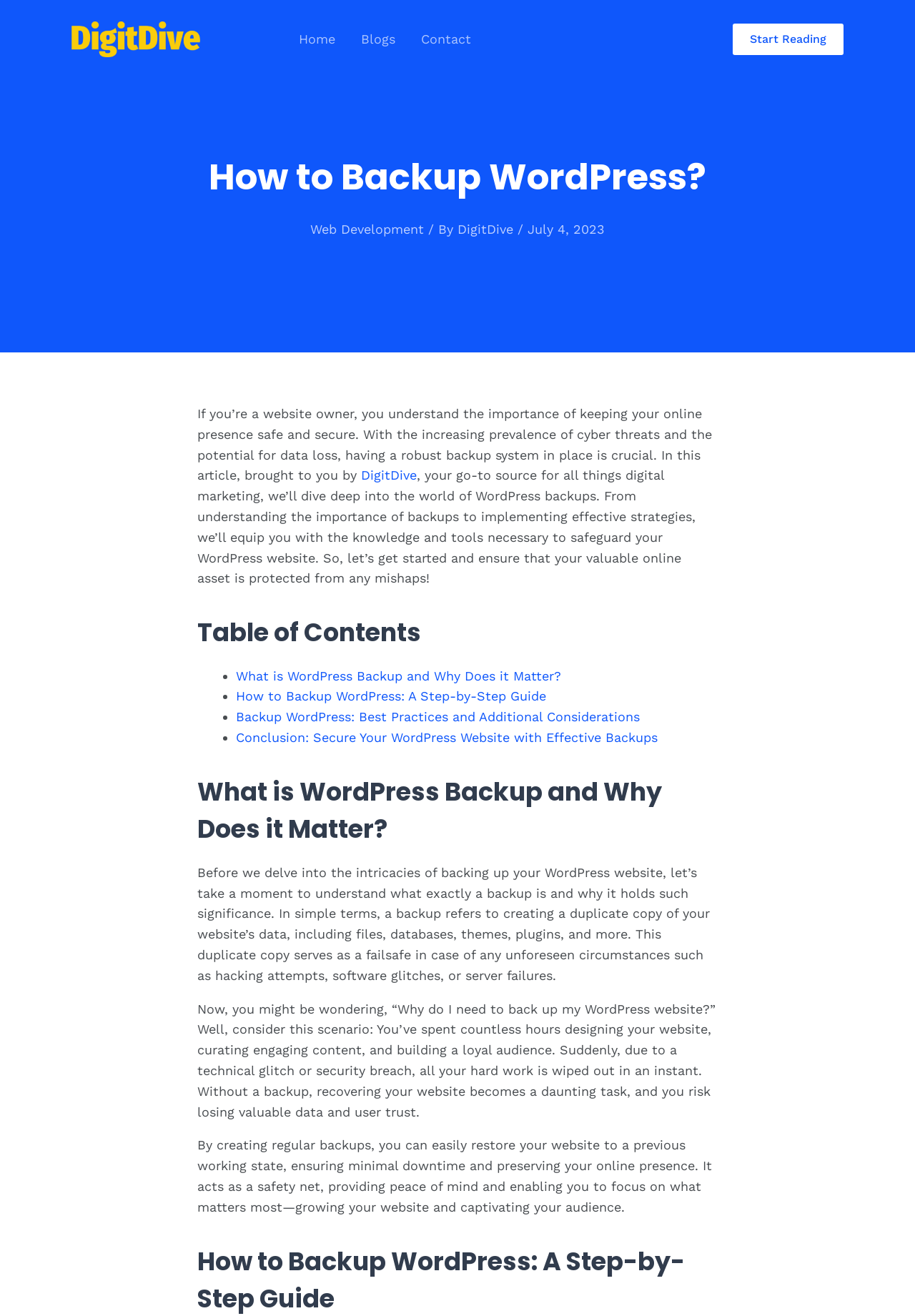Please answer the following question as detailed as possible based on the image: 
How many sections are there in the table of contents?

The table of contents has four sections, which are 'What is WordPress Backup and Why Does it Matter?', 'How to Backup WordPress: A Step-by-Step Guide', 'Backup WordPress: Best Practices and Additional Considerations', and 'Conclusion: Secure Your WordPress Website with Effective Backups'.